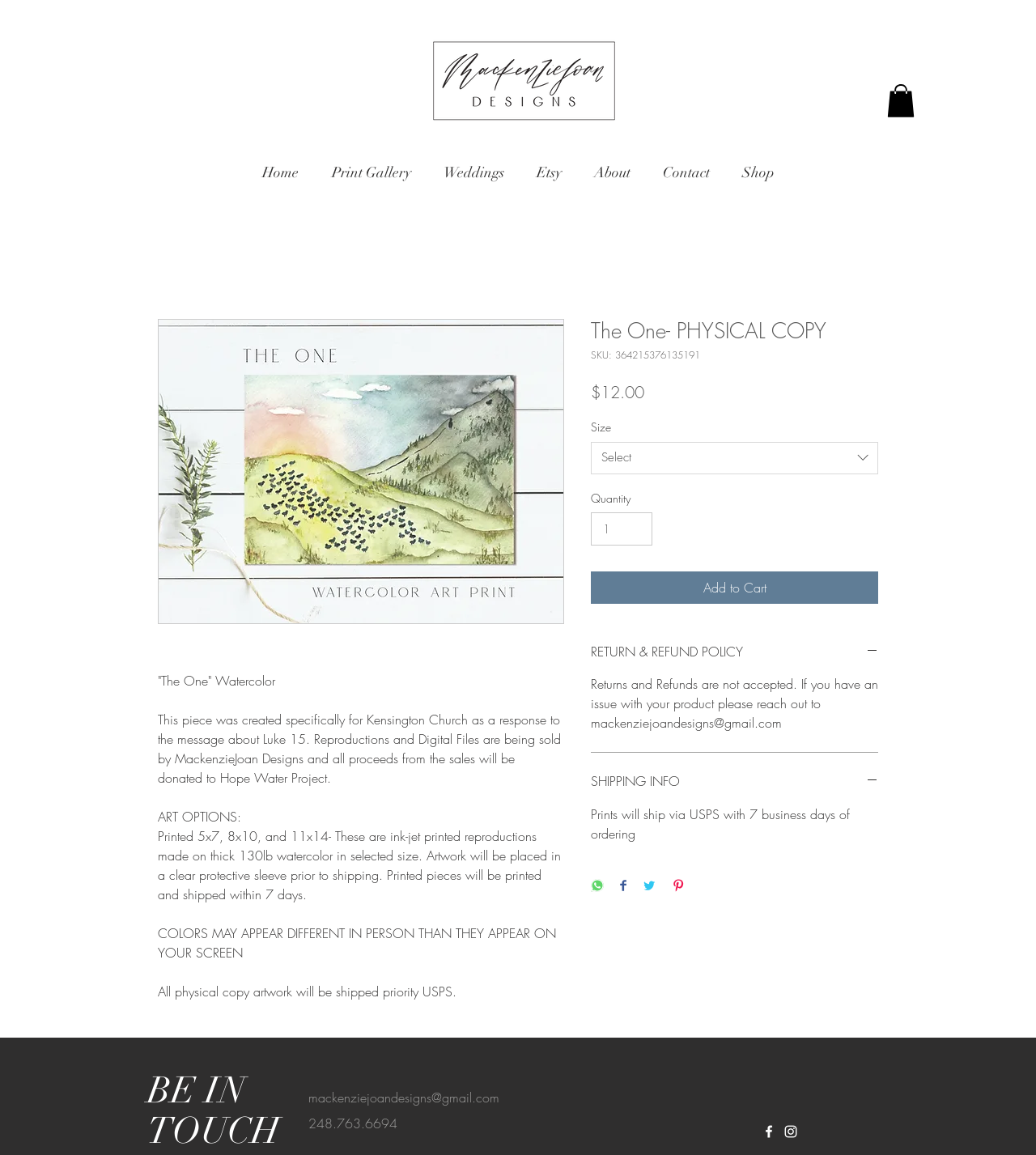Generate the text content of the main headline of the webpage.

The One- PHYSICAL COPY